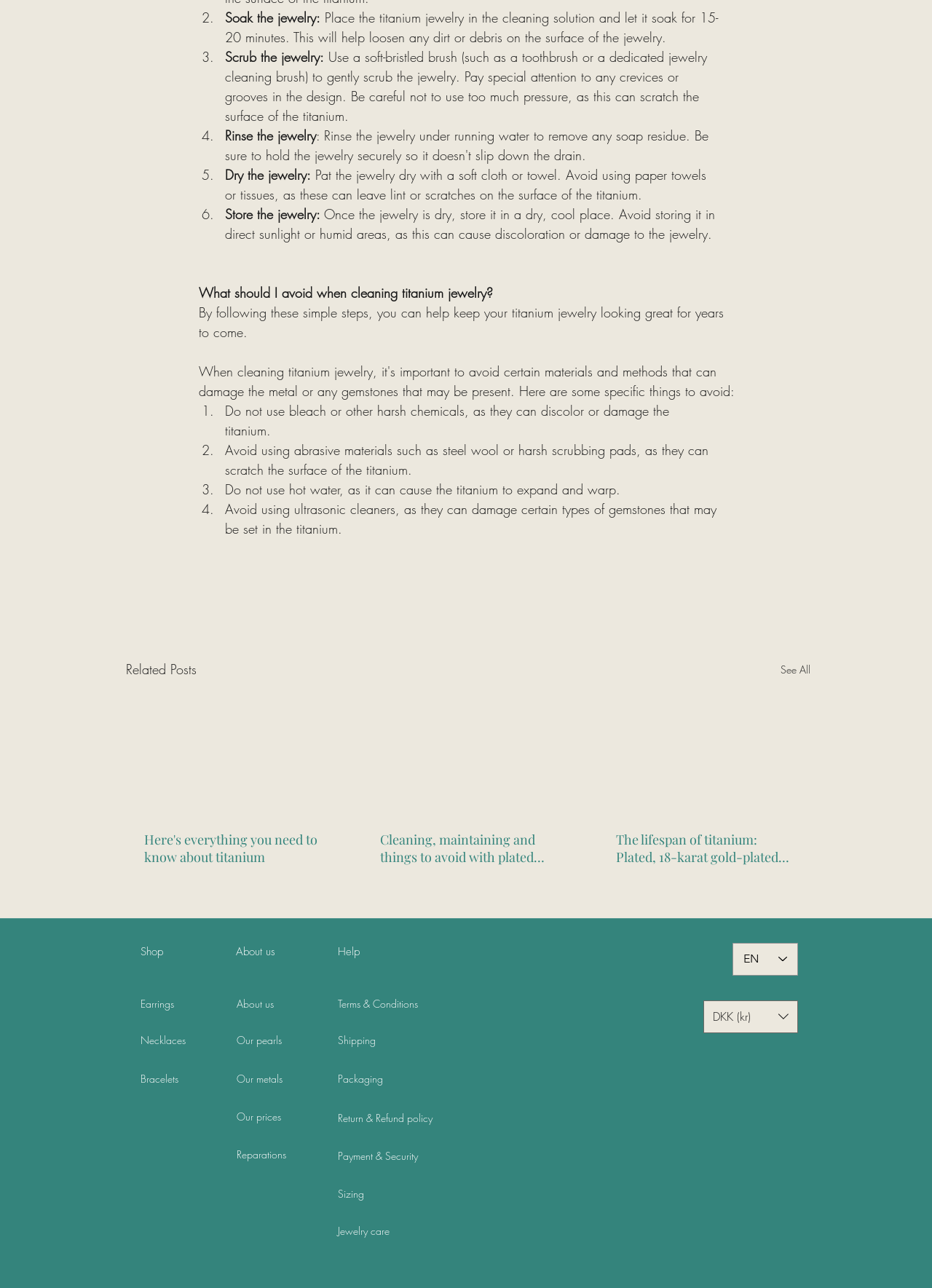Identify the bounding box coordinates for the element that needs to be clicked to fulfill this instruction: "Choose a currency from the currency converter". Provide the coordinates in the format of four float numbers between 0 and 1: [left, top, right, bottom].

[0.755, 0.777, 0.856, 0.802]